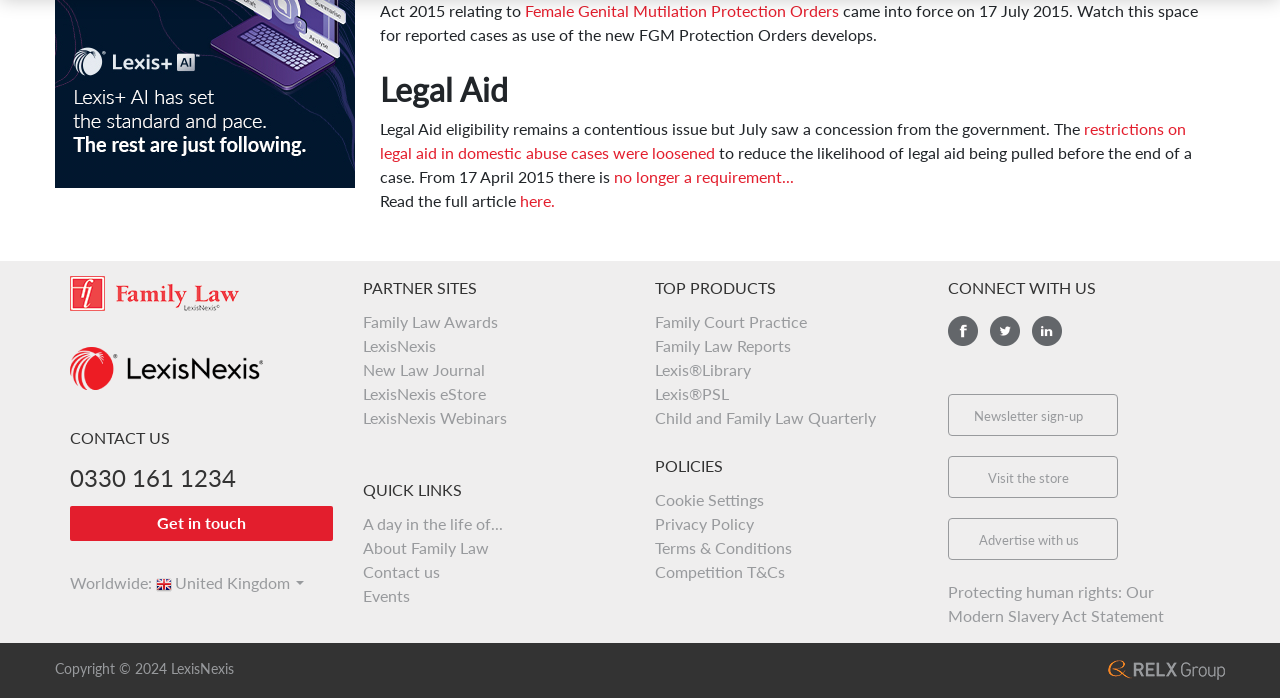Pinpoint the bounding box coordinates of the clickable element to carry out the following instruction: "Read the full article."

[0.297, 0.274, 0.406, 0.301]